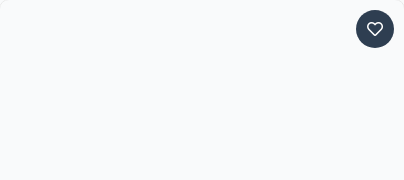What is the color of the background in the interface?
Look at the webpage screenshot and answer the question with a detailed explanation.

The caption describes the background as 'clean', which implies that the background is minimalistic and unobtrusive, likely to be a neutral or light color that does not distract from the user interface.